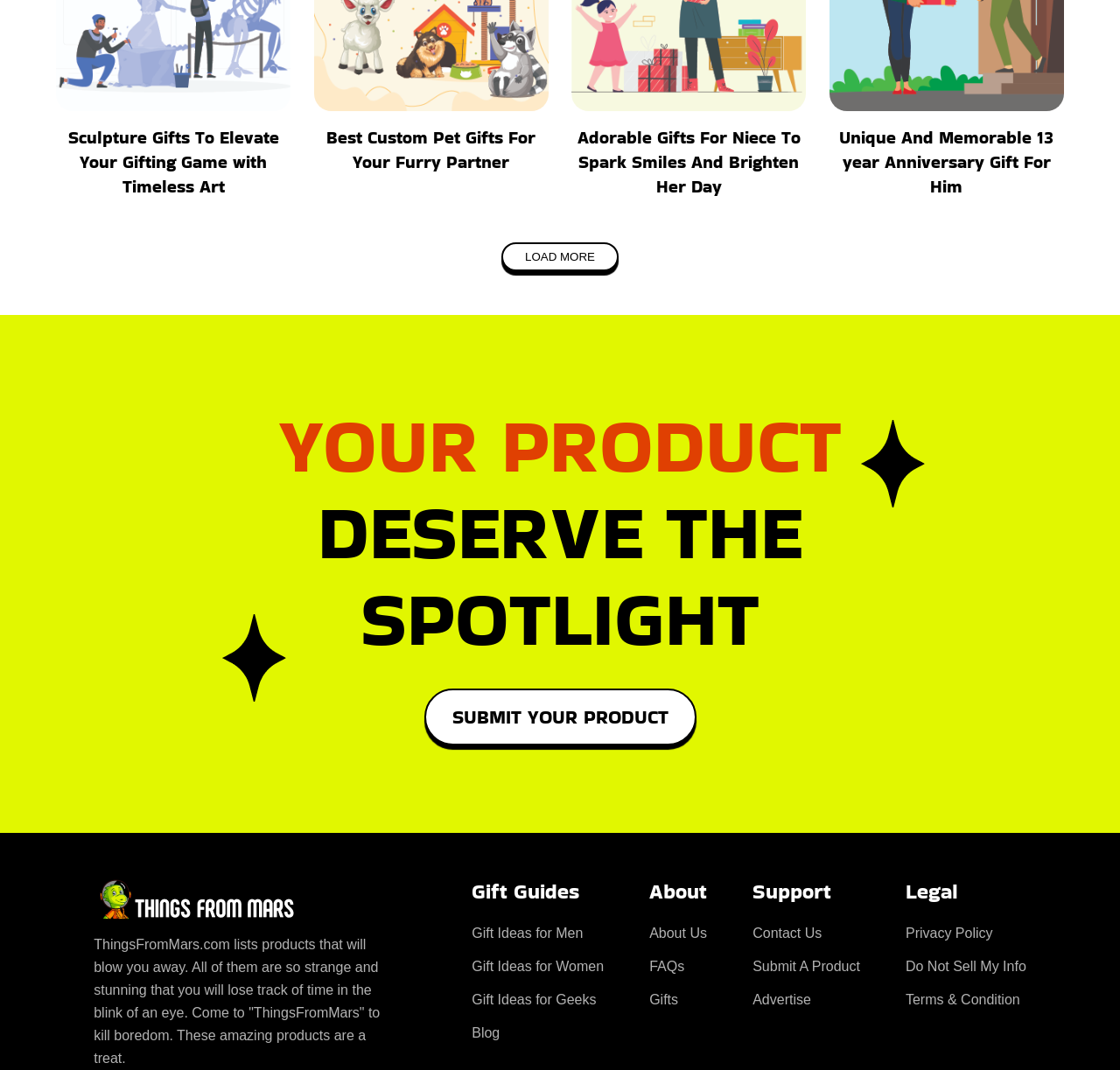What are the categories of gift ideas listed on the webpage?
Give a thorough and detailed response to the question.

The webpage lists gift ideas for men, women, and geeks, as indicated by the links 'Gift Ideas for Men', 'Gift Ideas for Women', and 'Gift Ideas for Geeks' at the bottom of the webpage.